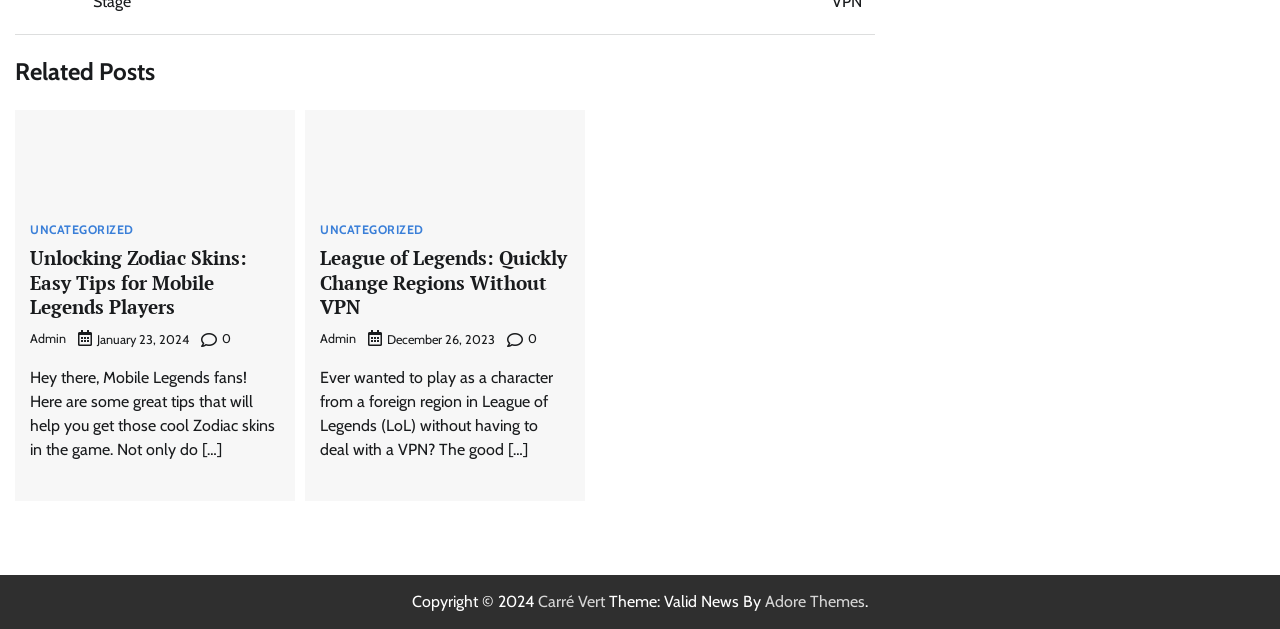Please identify the bounding box coordinates of the element on the webpage that should be clicked to follow this instruction: "read article about changing regions in league of legends". The bounding box coordinates should be given as four float numbers between 0 and 1, formatted as [left, top, right, bottom].

[0.25, 0.391, 0.445, 0.508]